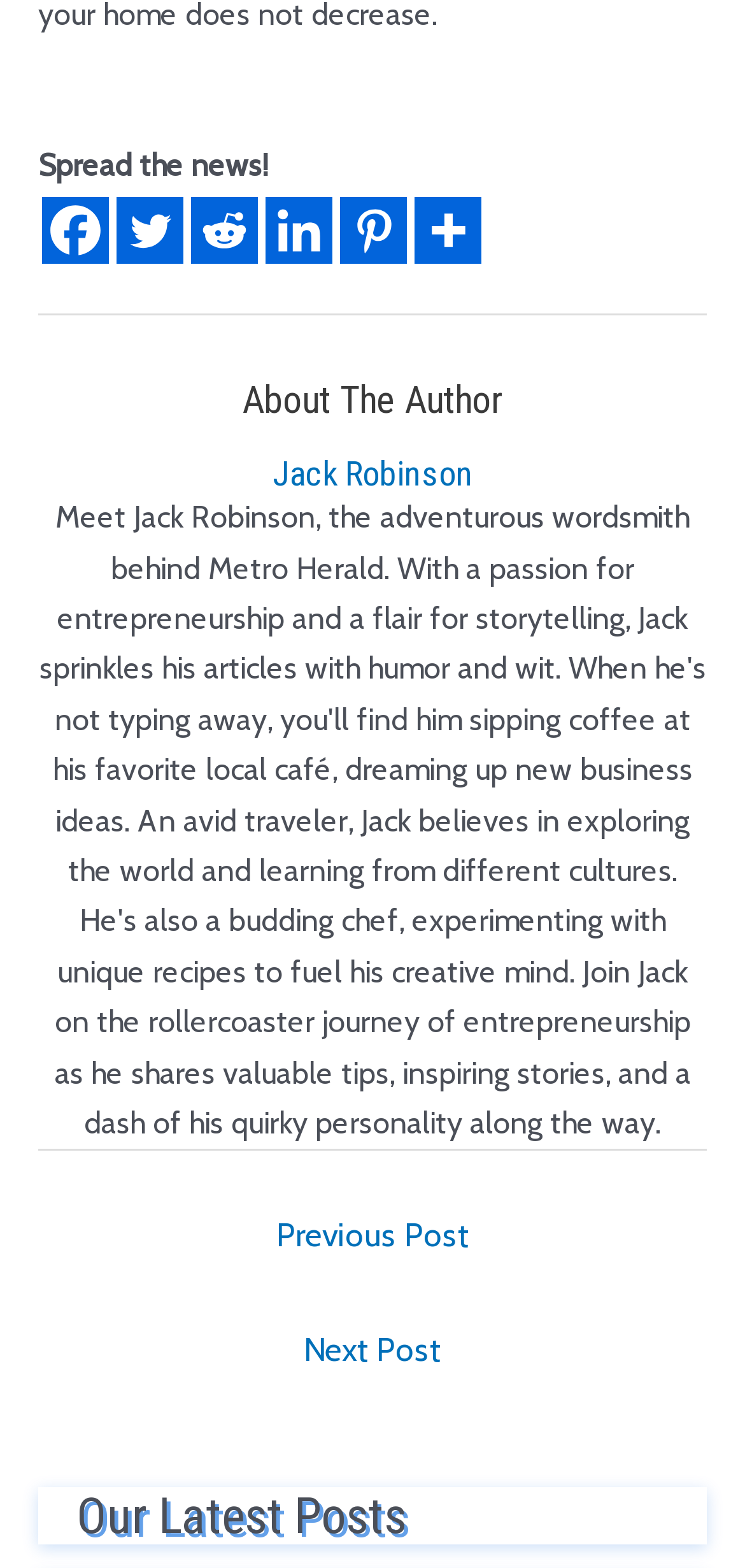Analyze the image and deliver a detailed answer to the question: What is the title of the section below the post?

The section below the post contains a heading 'Our Latest Posts', which suggests that this section displays the latest posts on the website.